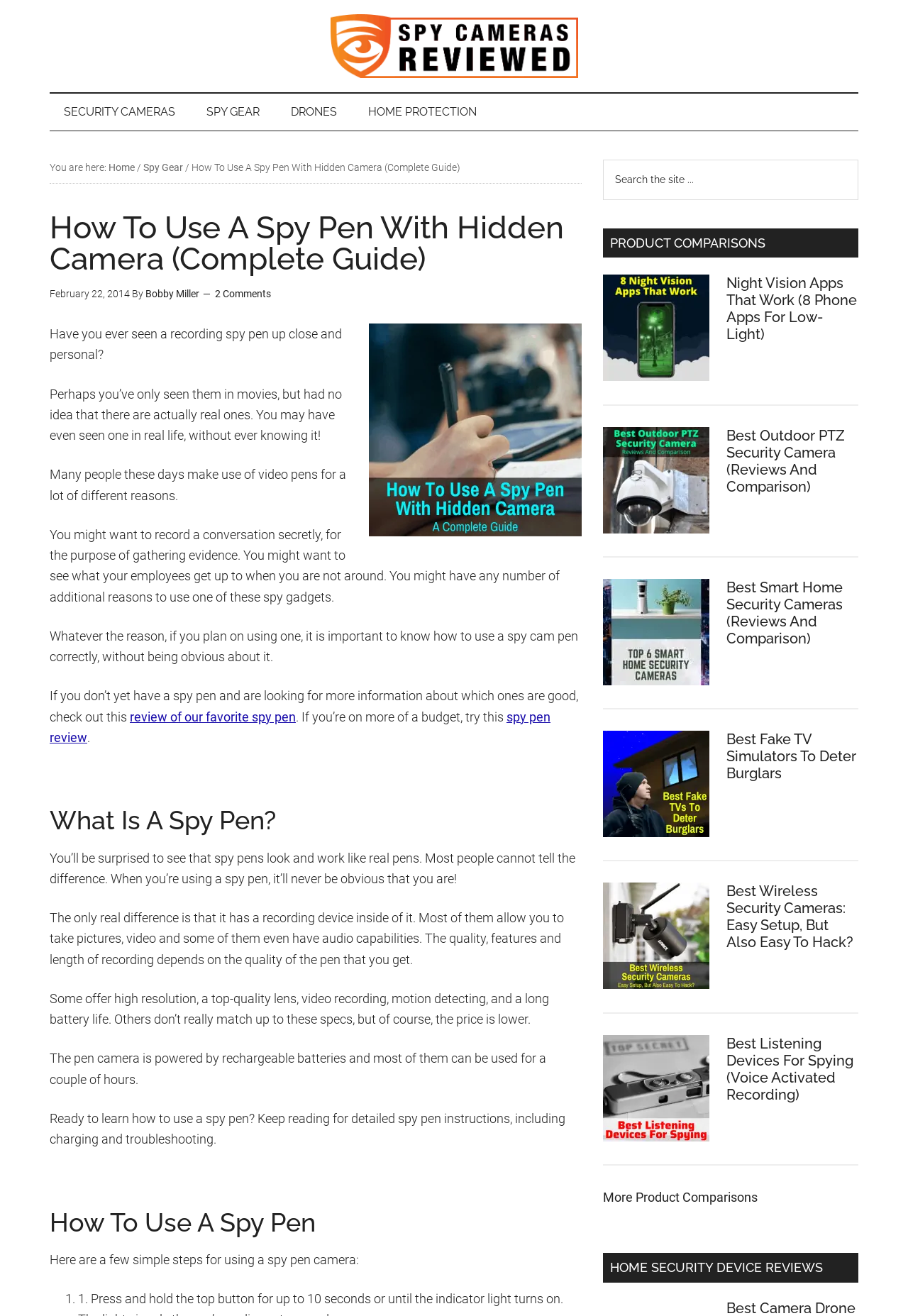Could you identify the text that serves as the heading for this webpage?

How To Use A Spy Pen With Hidden Camera (Complete Guide)